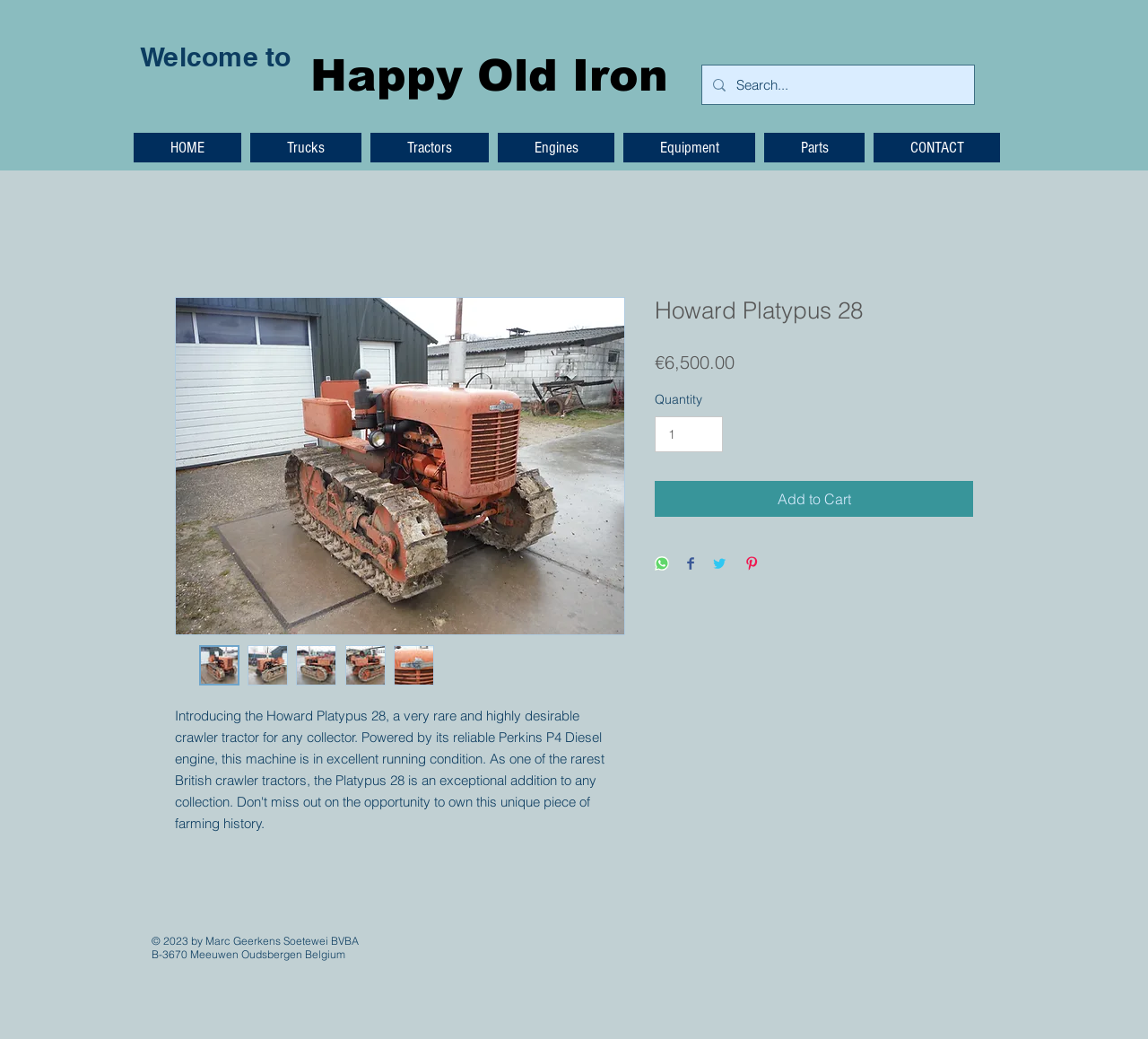How much does the tractor cost?
Please provide a comprehensive answer to the question based on the webpage screenshot.

The price of the tractor can be found in the article section of the webpage, where it is written as '€6,500.00' next to the 'Price' label.